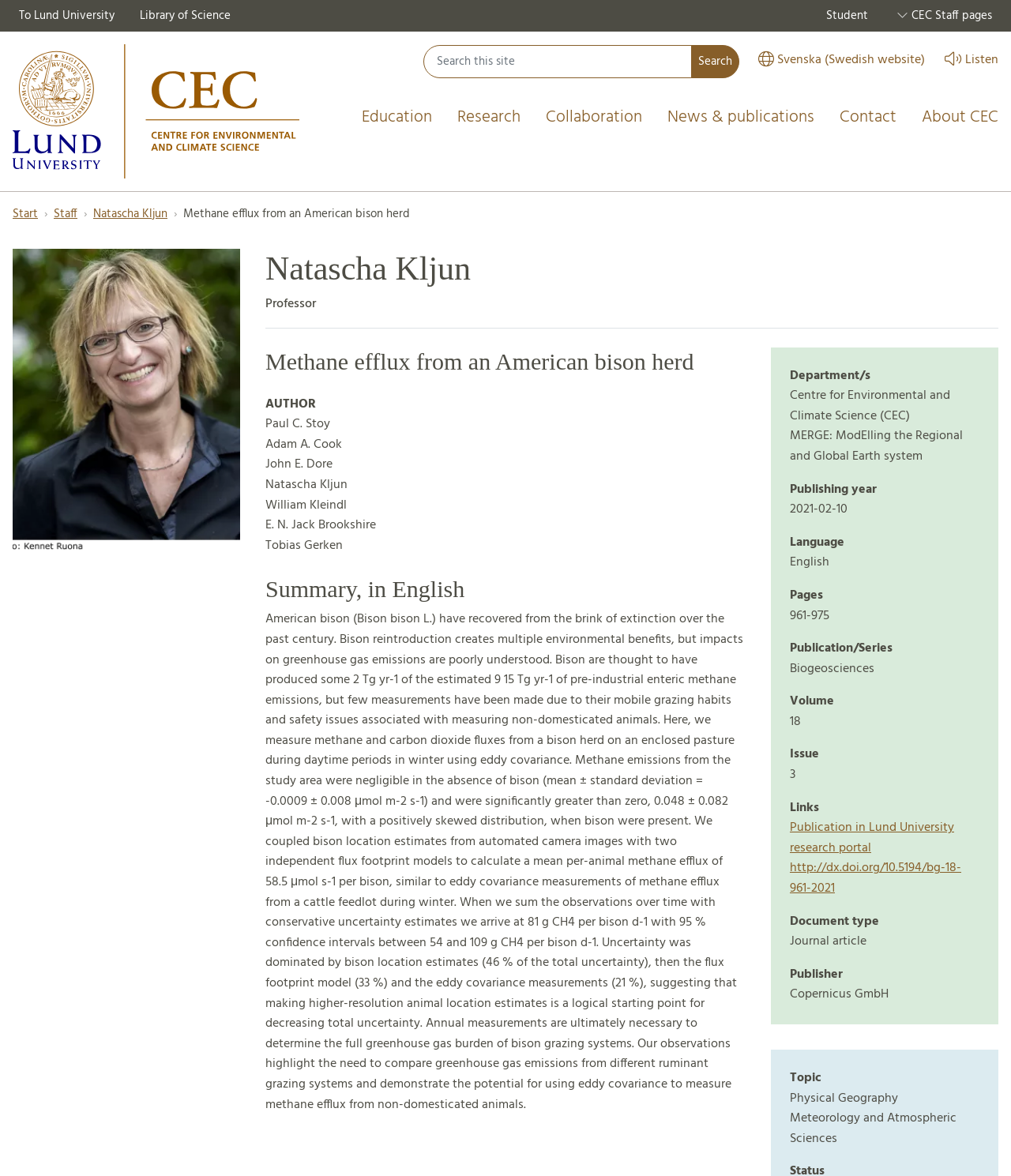Show the bounding box coordinates for the HTML element as described: "parent_node: Search for: value=""".

None